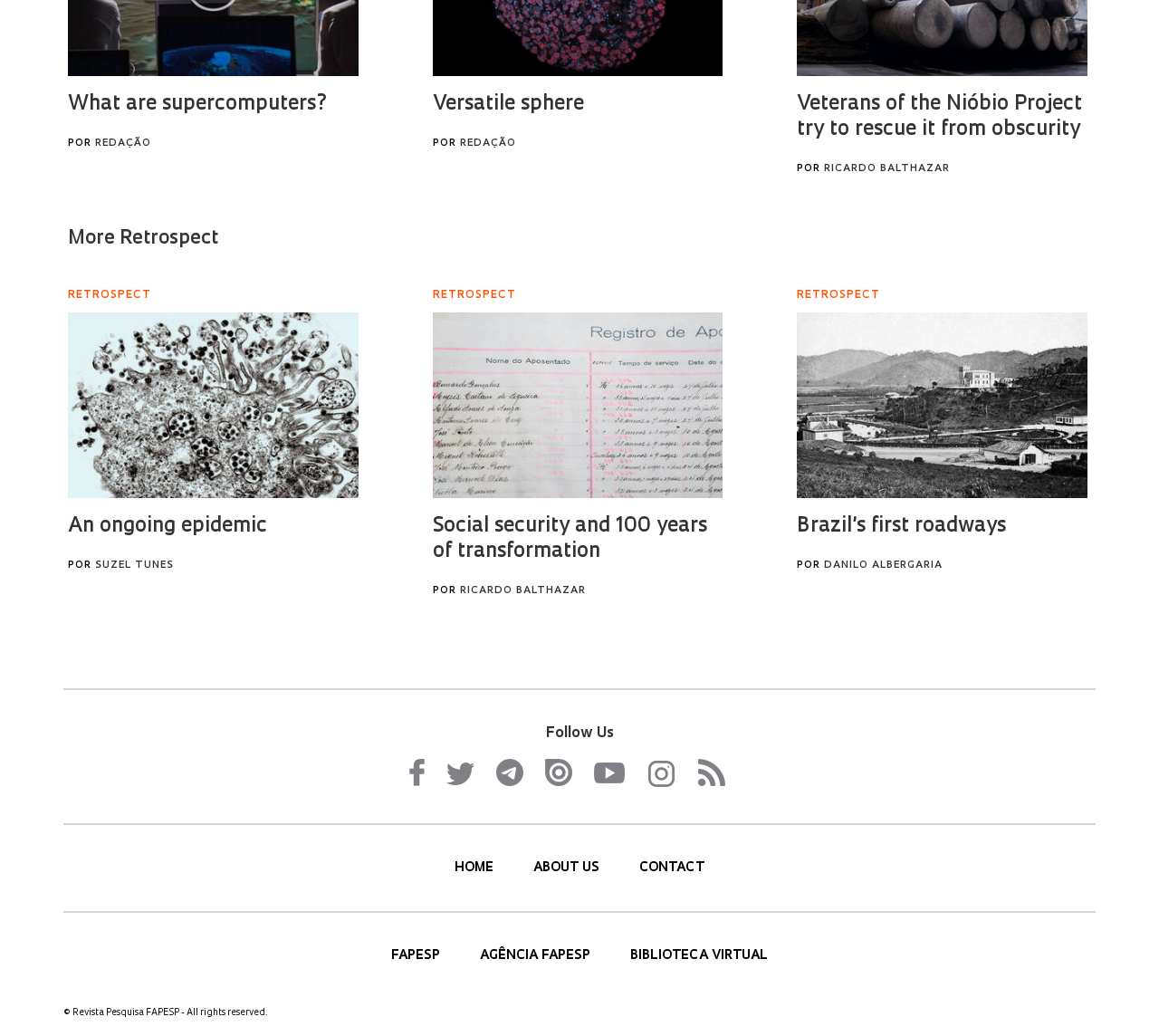Respond to the question below with a single word or phrase: What is the copyright information?

© Revista Pesquisa FAPESP